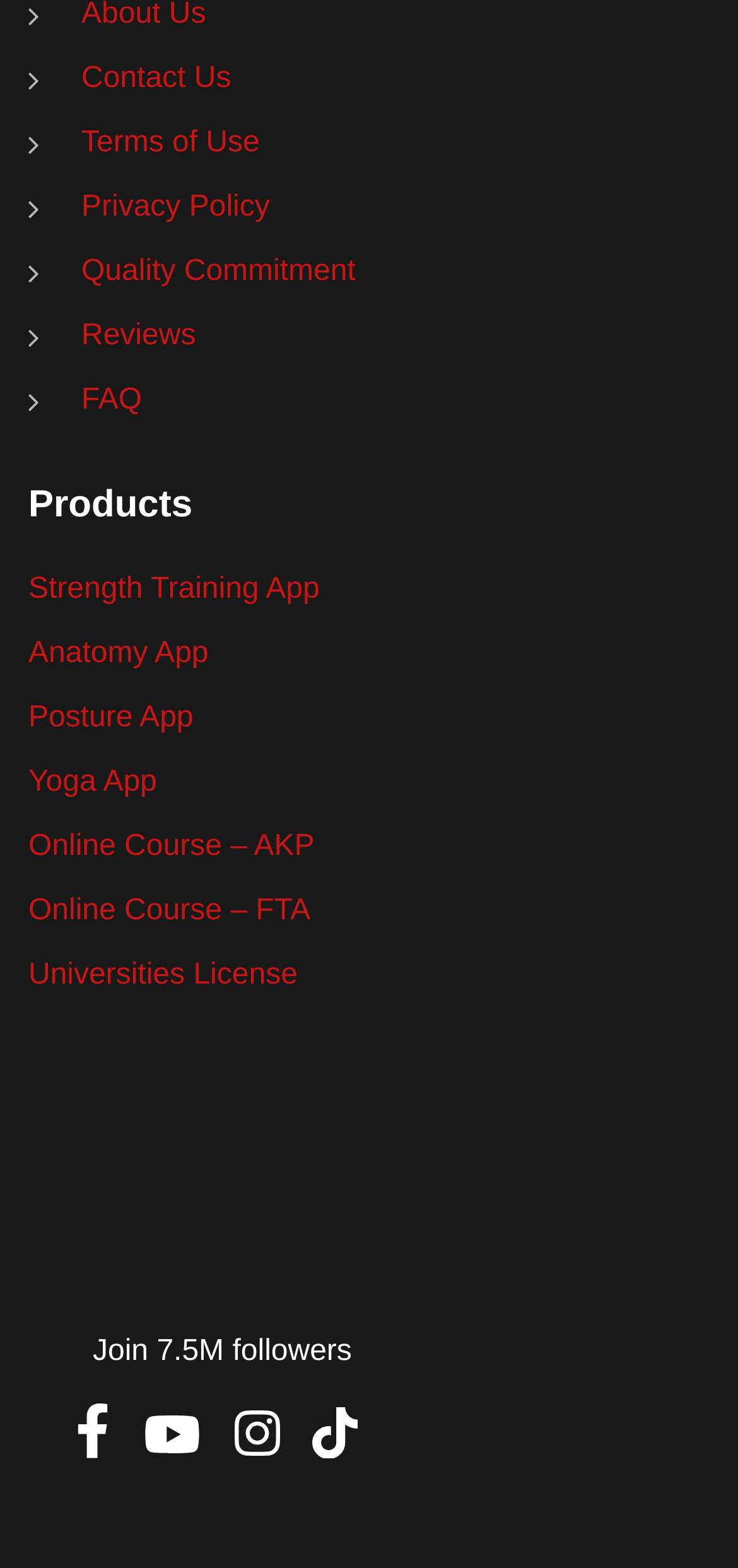Answer the question below with a single word or a brief phrase: 
What is the first link in the footer section?

Contact Us